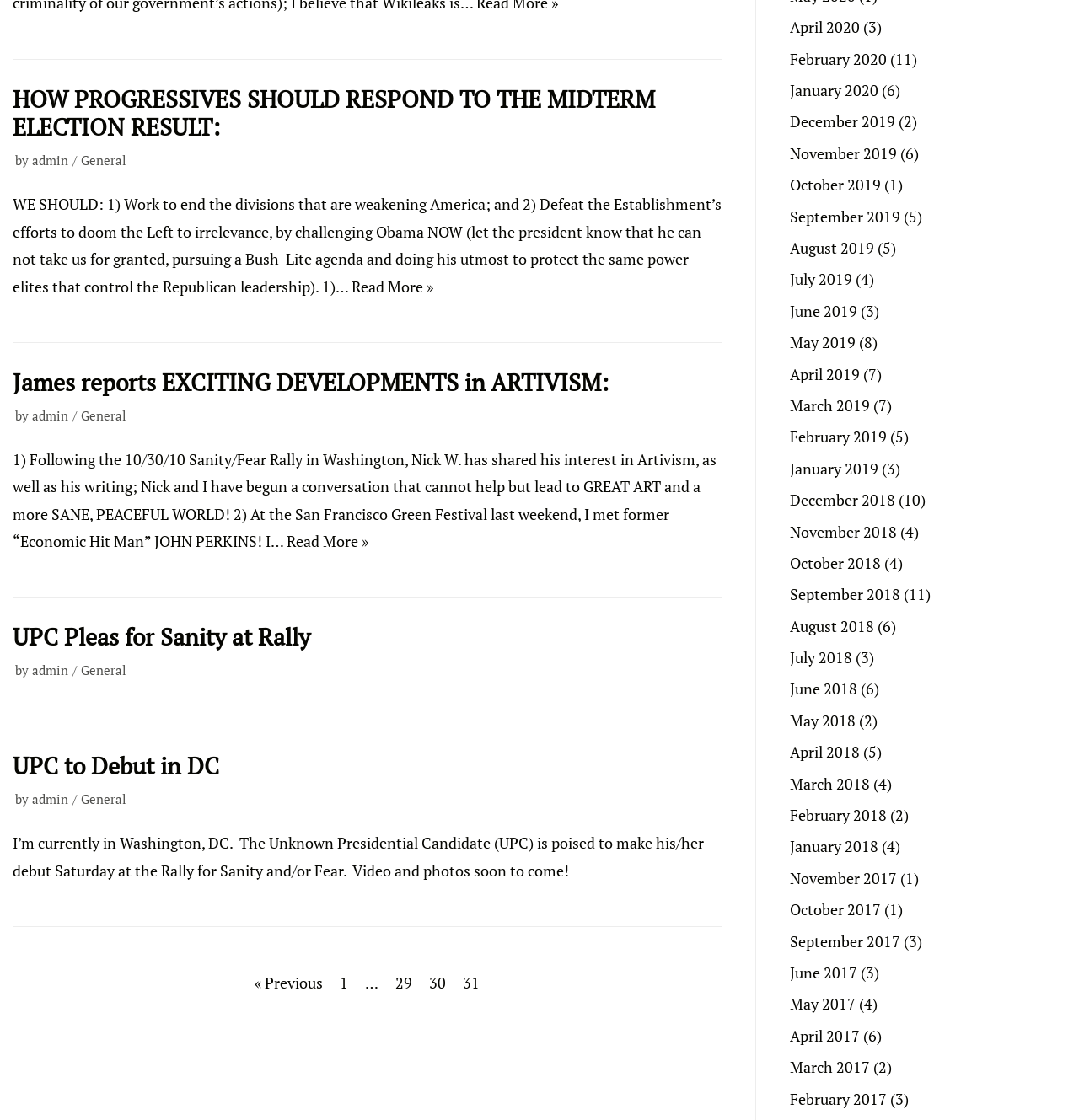Please determine the bounding box coordinates for the element that should be clicked to follow these instructions: "Search for something".

None